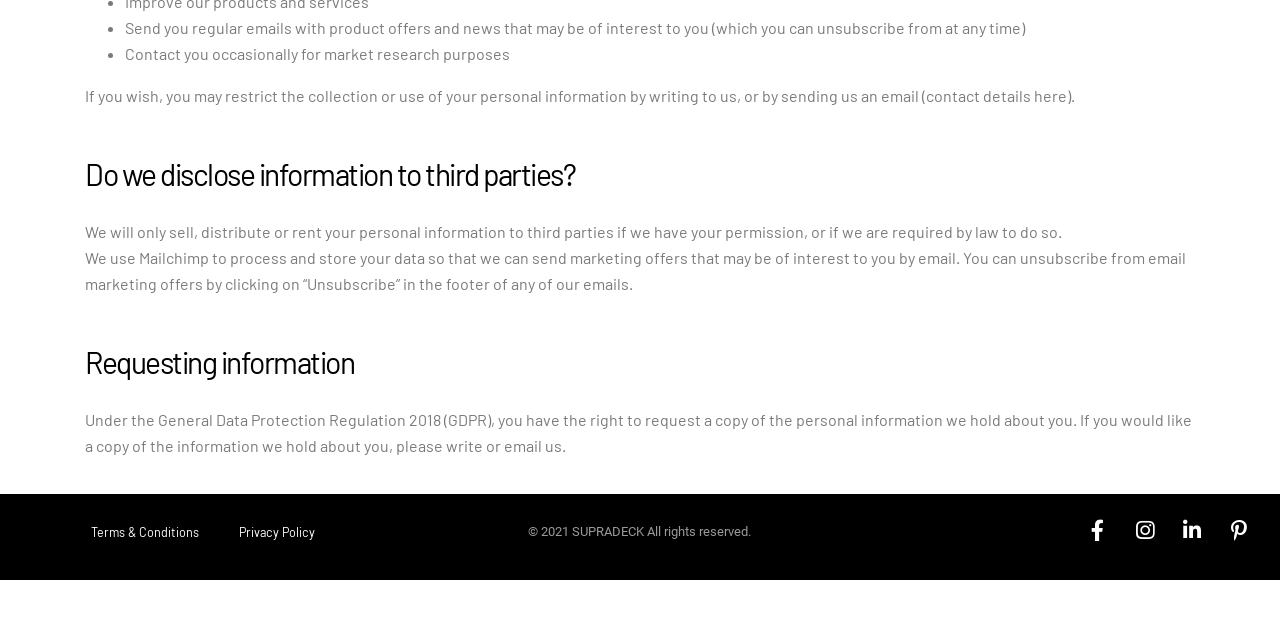Highlight the bounding box of the UI element that corresponds to this description: "Privacy Policy".

[0.171, 0.795, 0.262, 0.867]